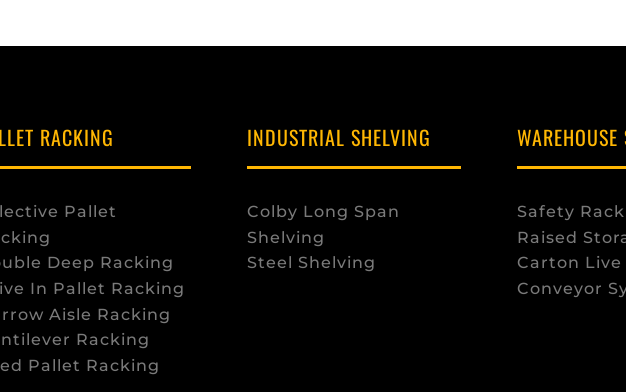Describe all the elements visible in the image meticulously.

The image features a structured layout showcasing various warehouse storage solutions, organized into three distinct categories: Pallet Racking, Industrial Shelving, and Warehouse Solutions. 

In the **Pallet Racking** section, several options are listed to optimize warehouse space, including Selective Pallet Racking, Double Deep Racking, Drive In Pallet Racking, Narrow Aisle Racking, Cantilever Racking, and Used Pallet Racking. This categorization emphasizes different racking systems designed for efficient storage and accessibility.

The **Industrial Shelving** section highlights key shelving options like Colby Long Span Shelving and Steel Shelving, providing durable solutions for storing a variety of items in an industrial environment.

Lastly, the **Warehouse Solutions** category offers practical options, showcasing Safety Rack Audits, Raised Storage Areas, Carton Live Storage, and Conveyor Systems, illustrating innovative methods for enhancing warehouse productivity and safety.

Overall, this image serves as a visual guide to help readers explore effective strategies for optimizing warehouse organization and increasing operational efficiency.